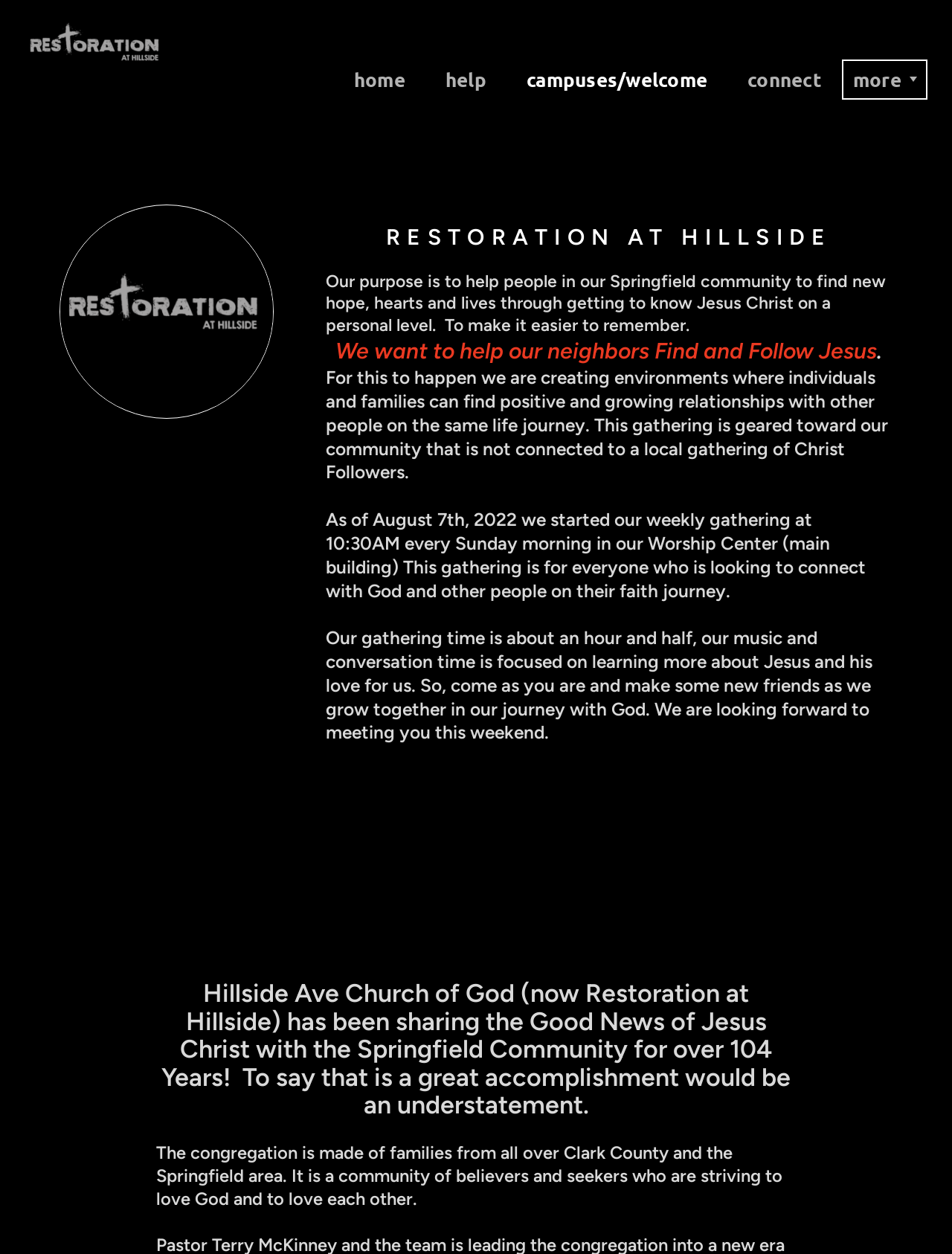How many years has Hillside Ave Church of God been sharing the Good News?
Based on the image, answer the question with as much detail as possible.

As mentioned on the webpage, Hillside Ave Church of God (now Restoration at Hillside) has been sharing the Good News of Jesus Christ with the Springfield Community for over 104 Years.